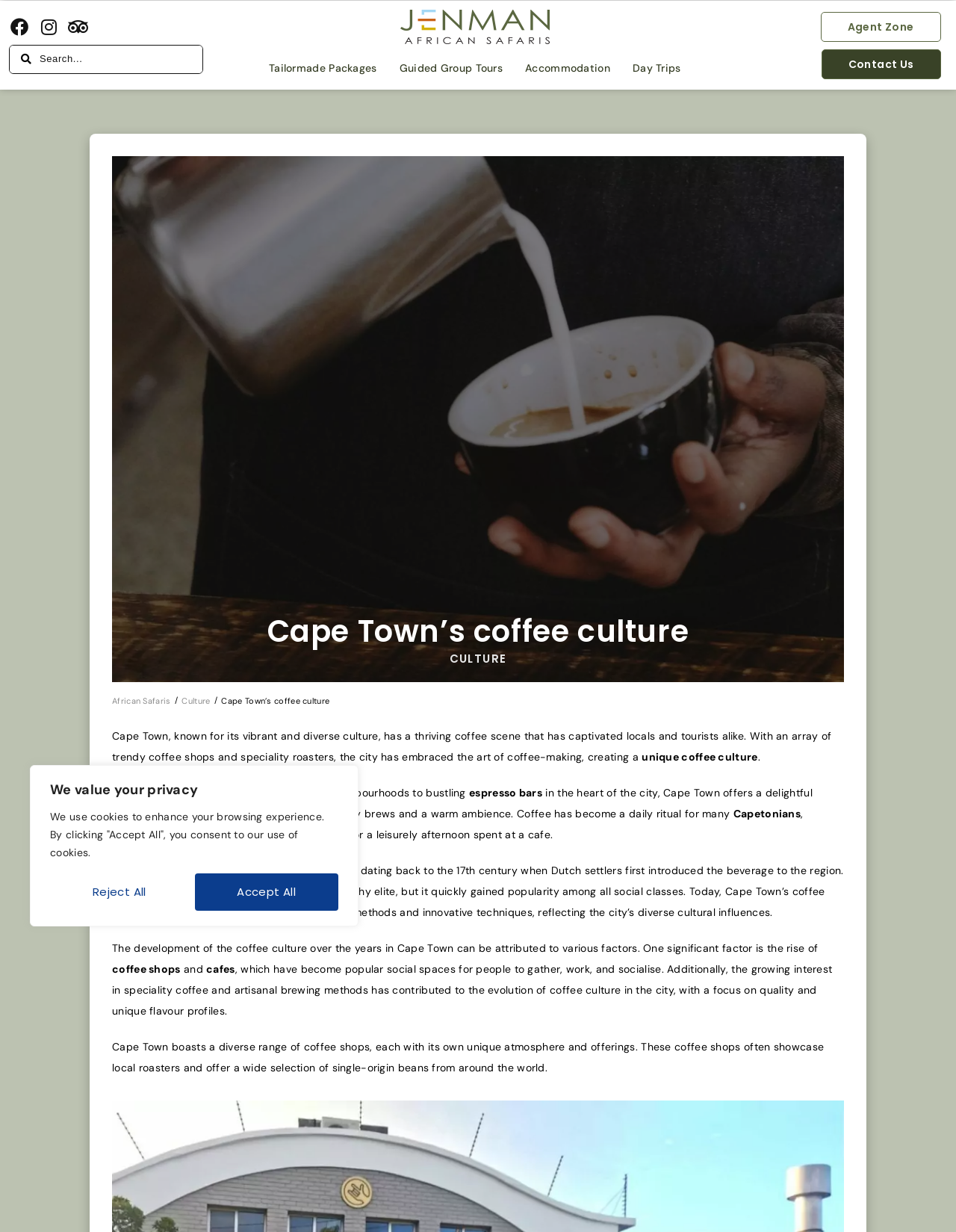Identify the bounding box coordinates of the clickable region to carry out the given instruction: "Explore Tailormade Packages".

[0.269, 0.042, 0.406, 0.069]